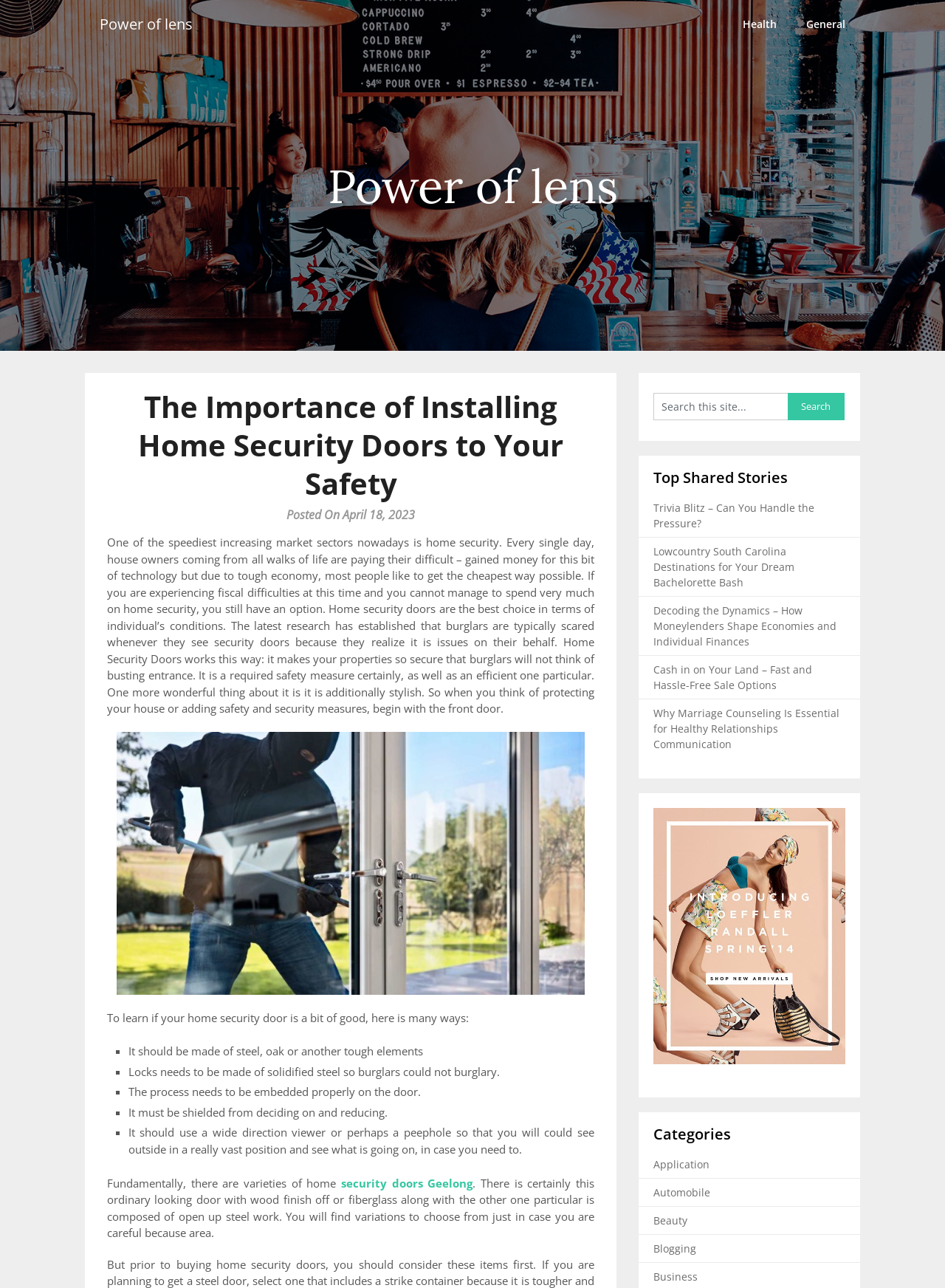Answer the question using only one word or a concise phrase: What type of finish can home security doors have?

Wood or fiberglass